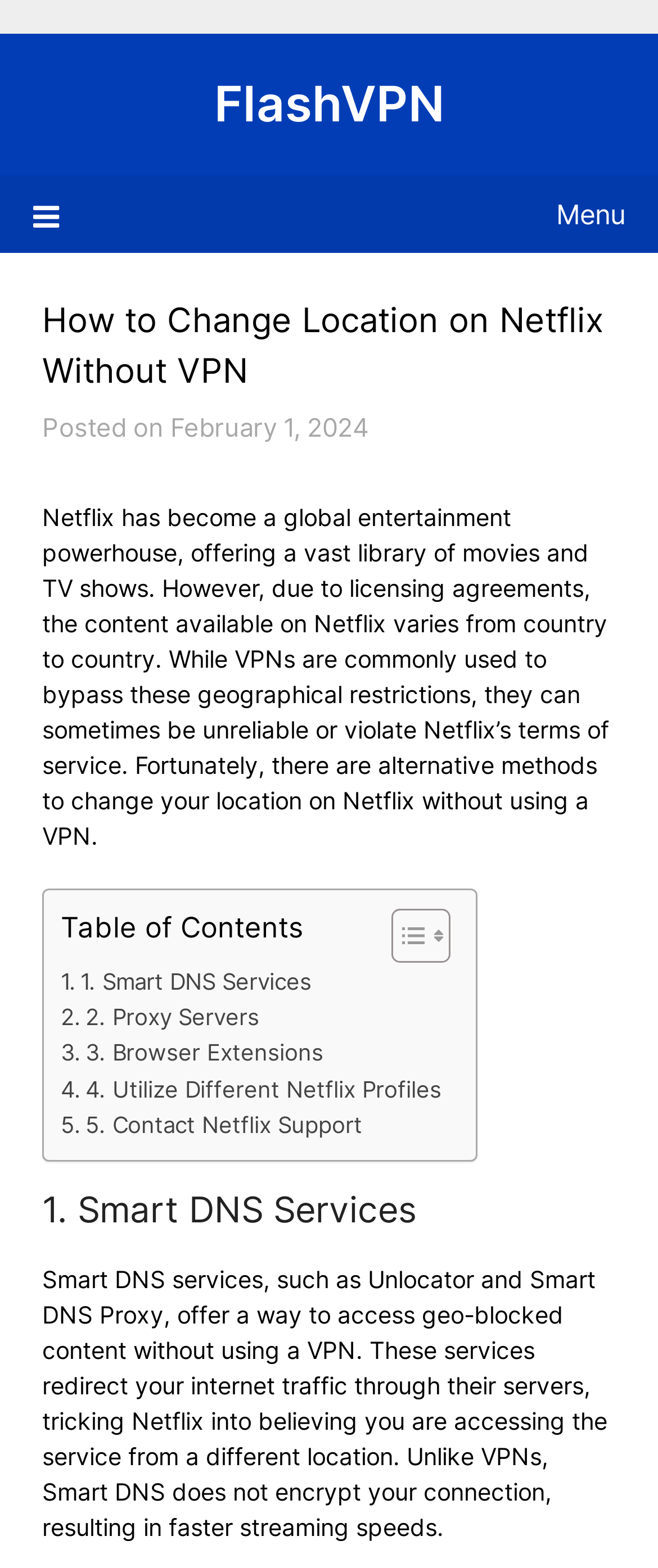How many methods are listed to change Netflix location?
Please give a detailed and elaborate answer to the question based on the image.

By examining the webpage content, I found that there are five methods listed to change one's Netflix location: Smart DNS Services, Proxy Servers, Browser Extensions, Utilize Different Netflix Profiles, and Contact Netflix Support.